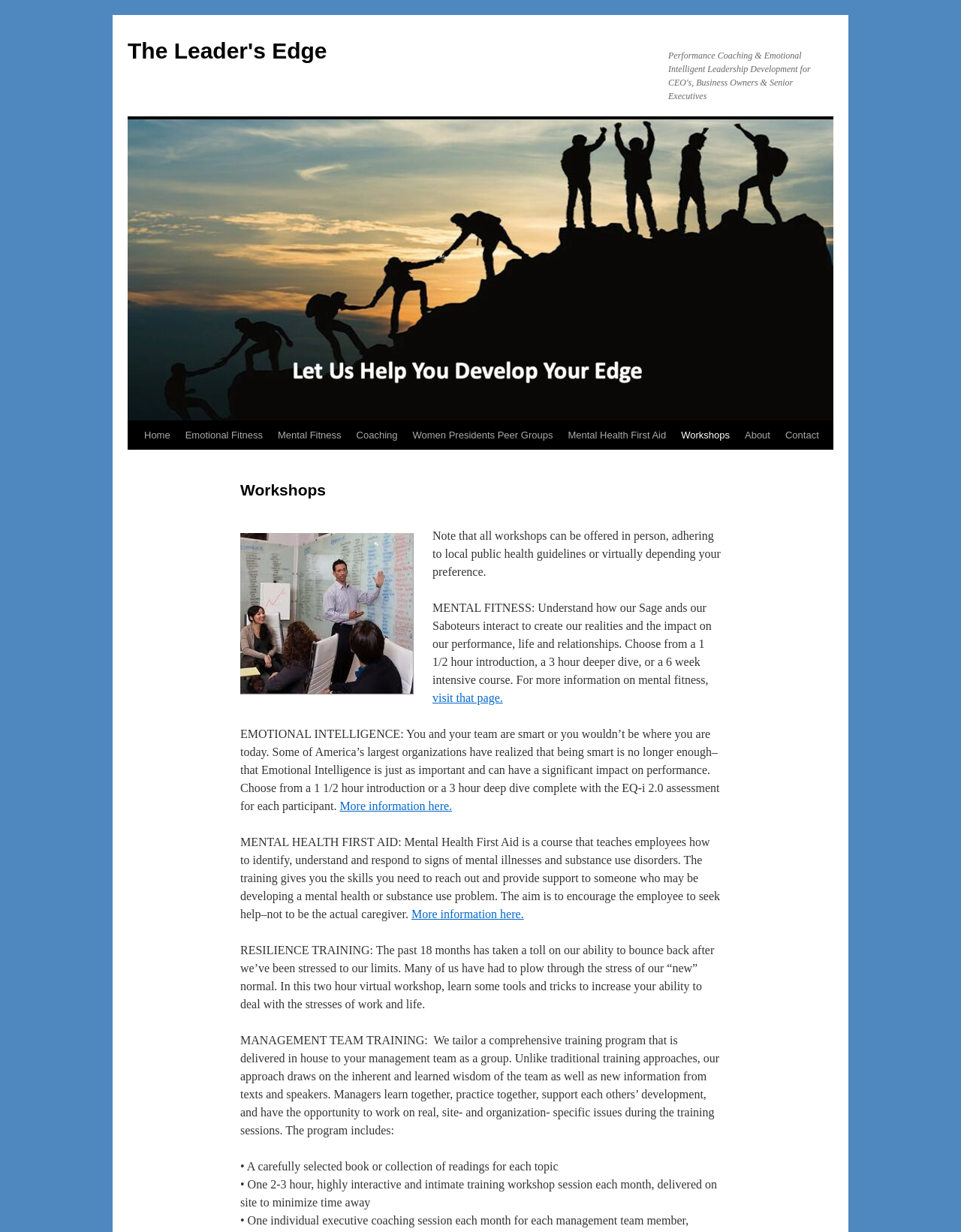Answer the question below in one word or phrase:
What is the topic of the workshop described in the second paragraph?

Mental Fitness